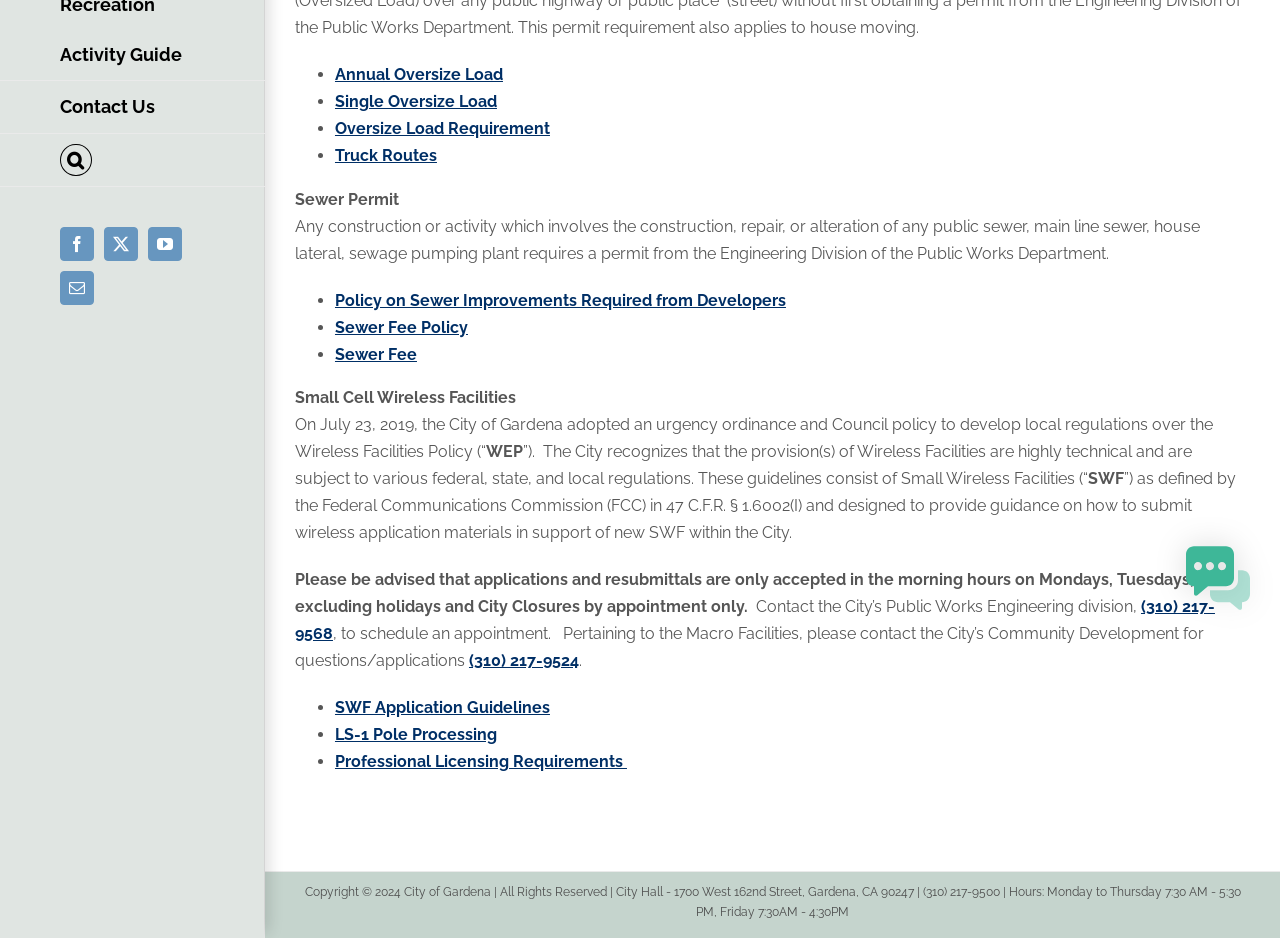Given the element description "Download PDF", identify the bounding box of the corresponding UI element.

None